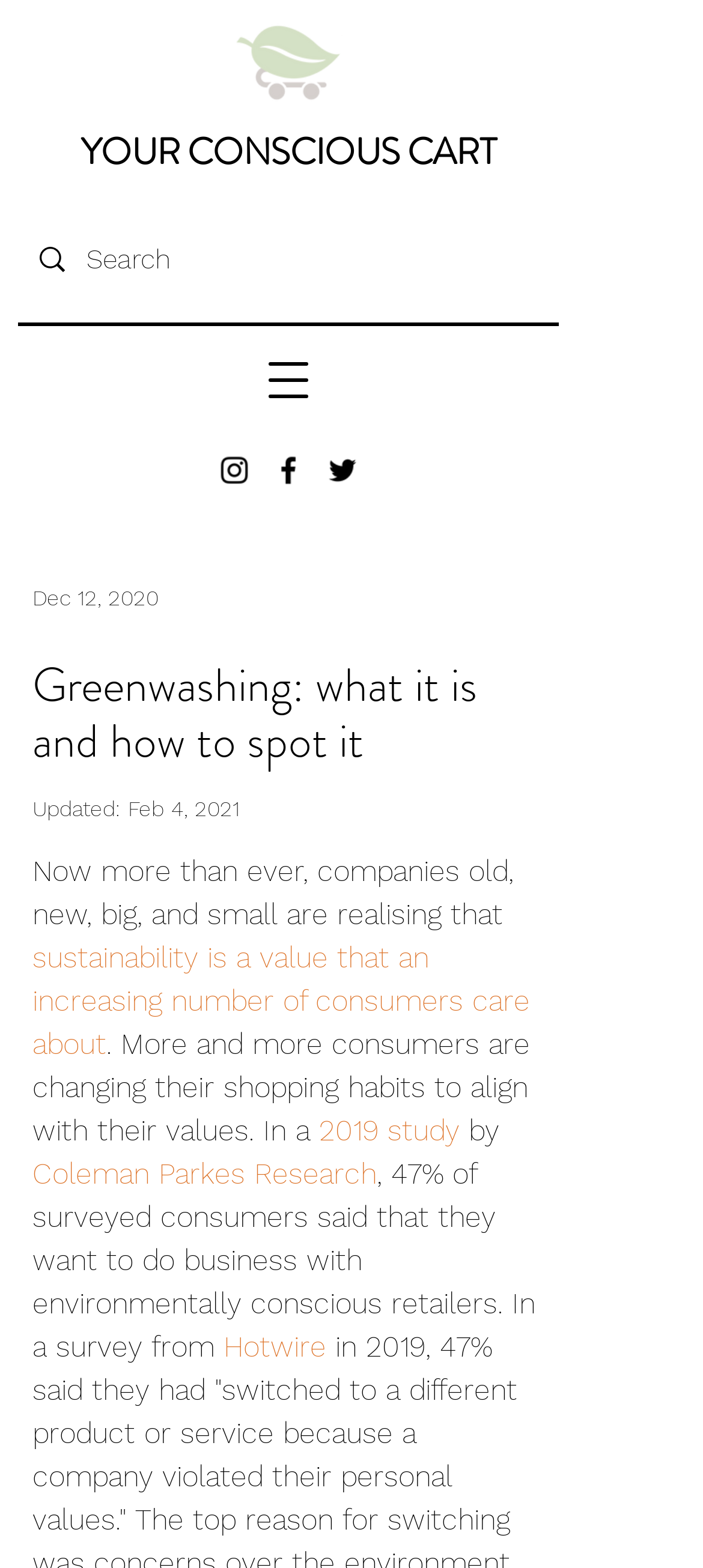Given the webpage screenshot and the description, determine the bounding box coordinates (top-left x, top-left y, bottom-right x, bottom-right y) that define the location of the UI element matching this description: Hotwire

[0.318, 0.848, 0.464, 0.87]